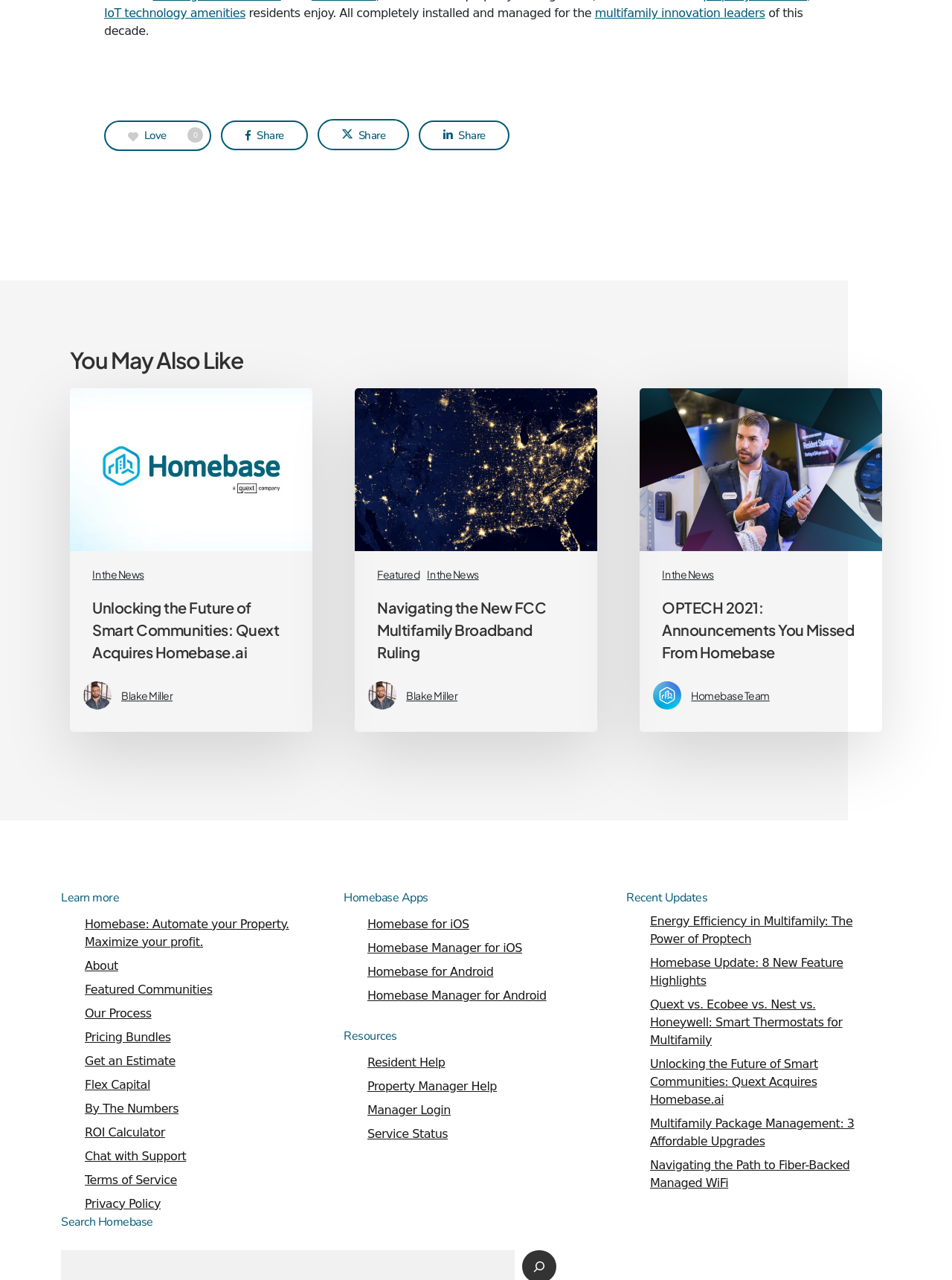Determine the bounding box coordinates of the clickable element necessary to fulfill the instruction: "Search Homebase". Provide the coordinates as four float numbers within the 0 to 1 range, i.e., [left, top, right, bottom].

[0.064, 0.95, 0.936, 0.959]